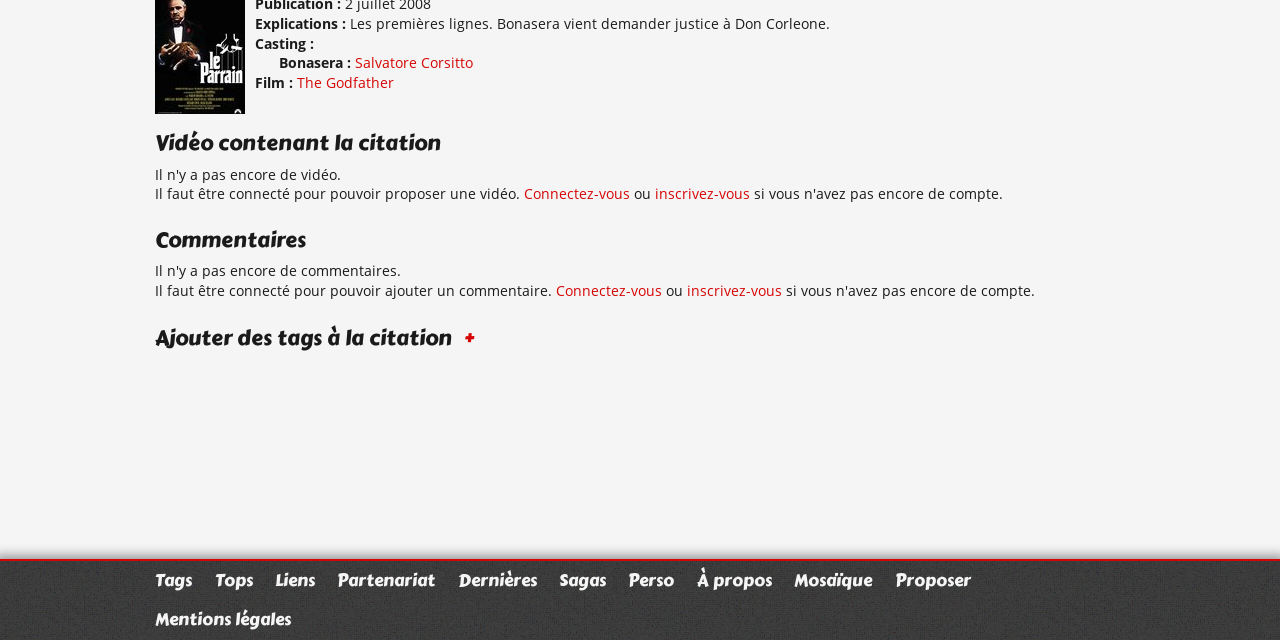Find the bounding box coordinates corresponding to the UI element with the description: "Business Organization Insights: Including LLCs". The coordinates should be formatted as [left, top, right, bottom], with values as floats between 0 and 1.

None